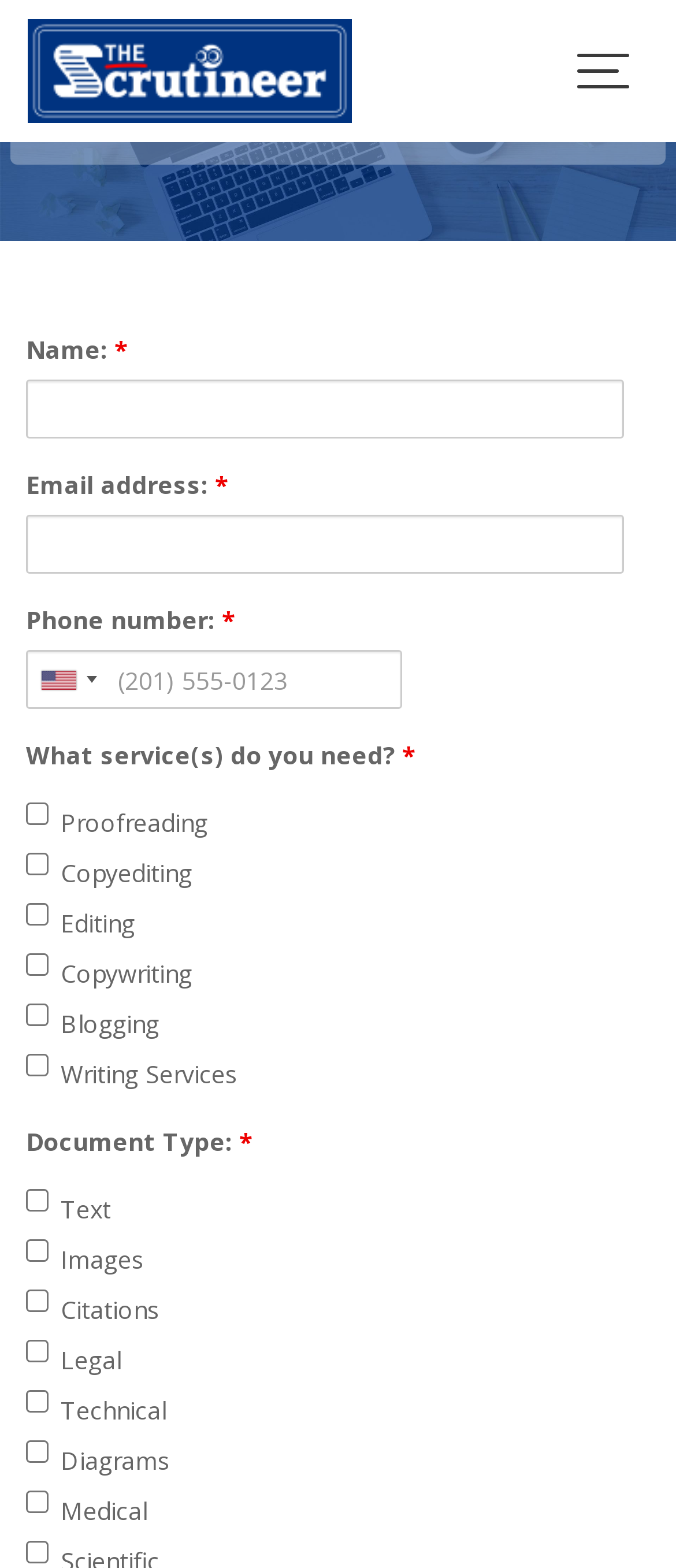Answer succinctly with a single word or phrase:
How many sections are there in the form?

3